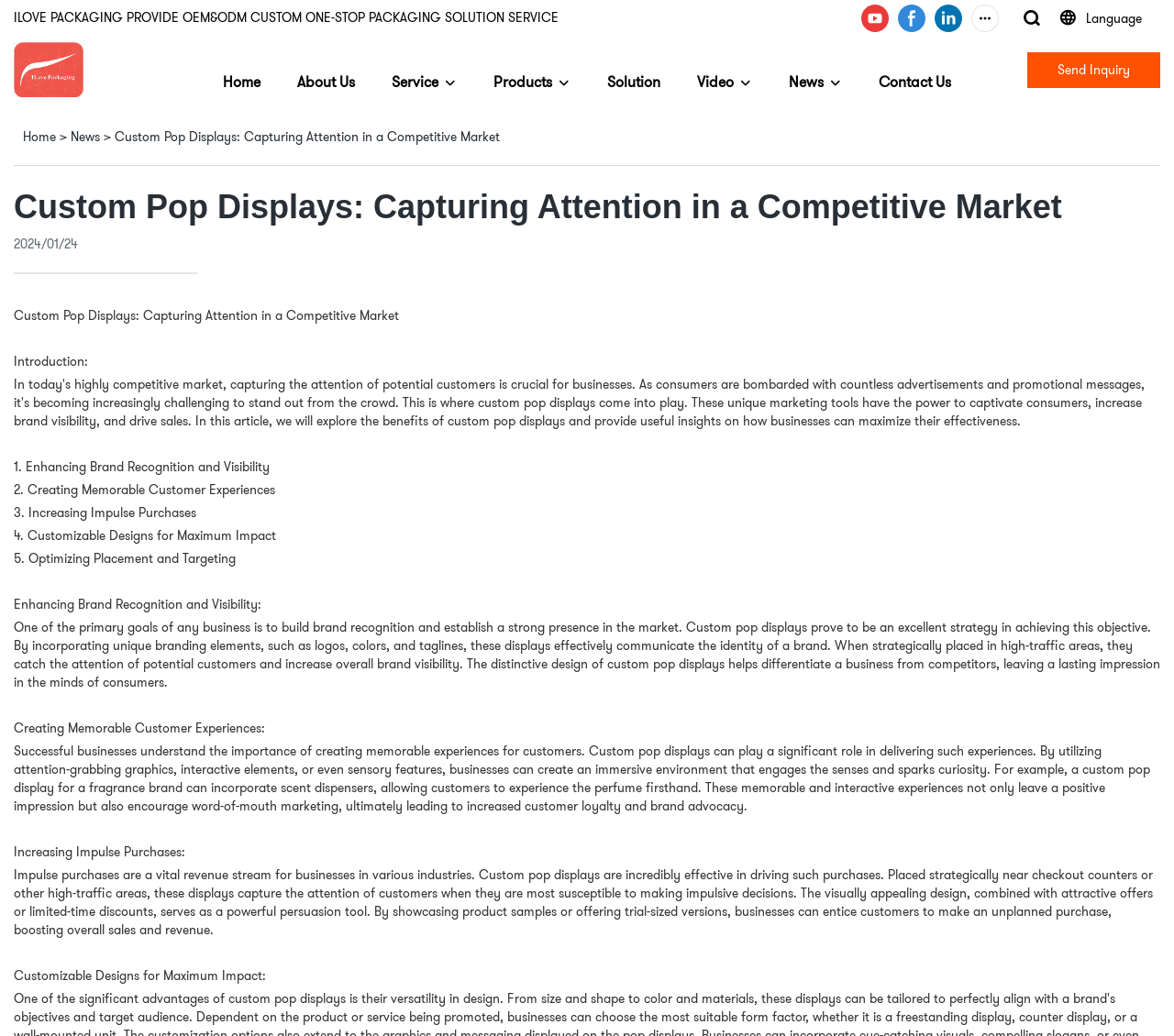Find and indicate the bounding box coordinates of the region you should select to follow the given instruction: "Click the Home link".

[0.19, 0.032, 0.222, 0.127]